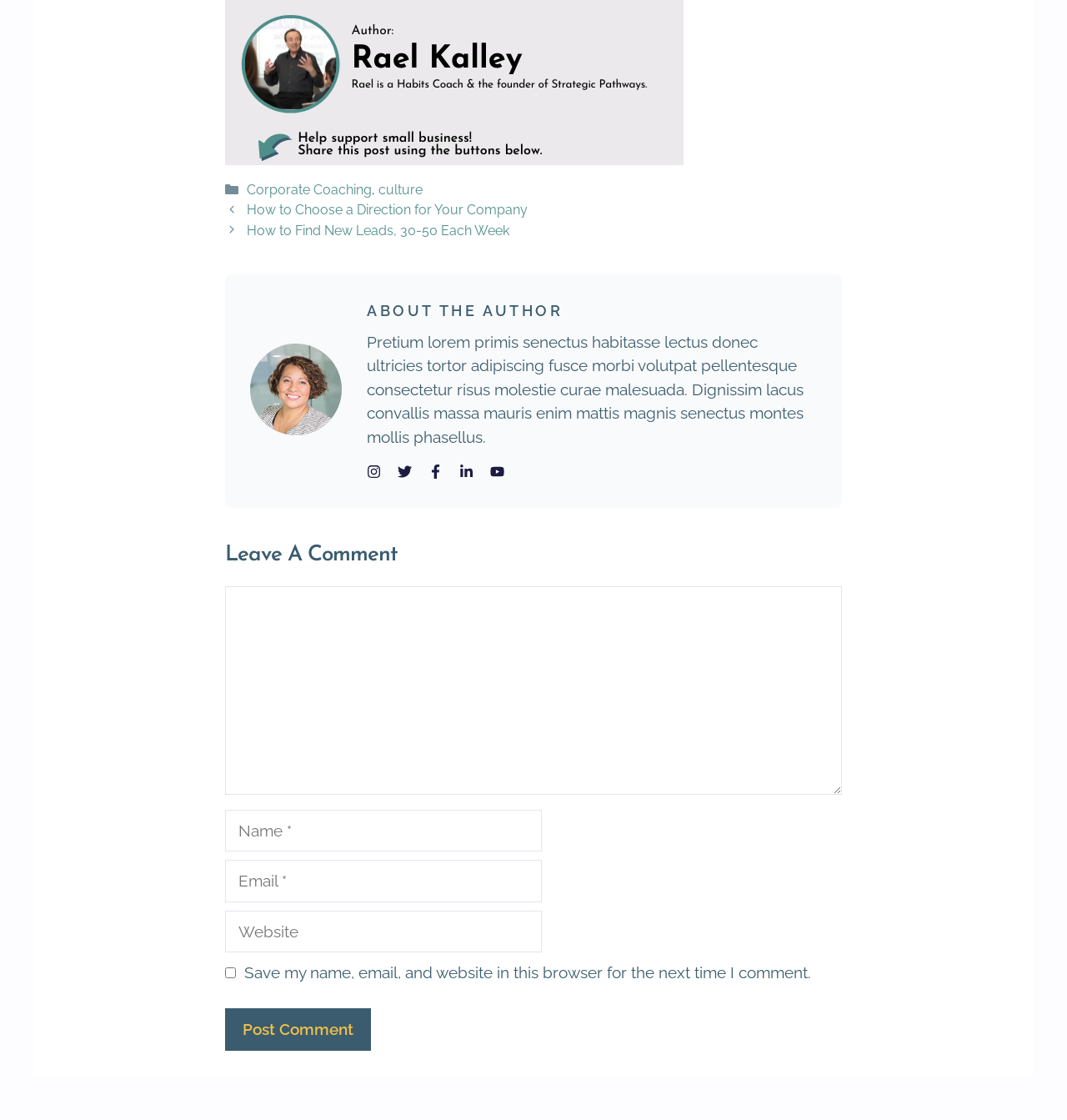Can you provide the bounding box coordinates for the element that should be clicked to implement the instruction: "Leave a comment"?

[0.211, 0.524, 0.789, 0.71]